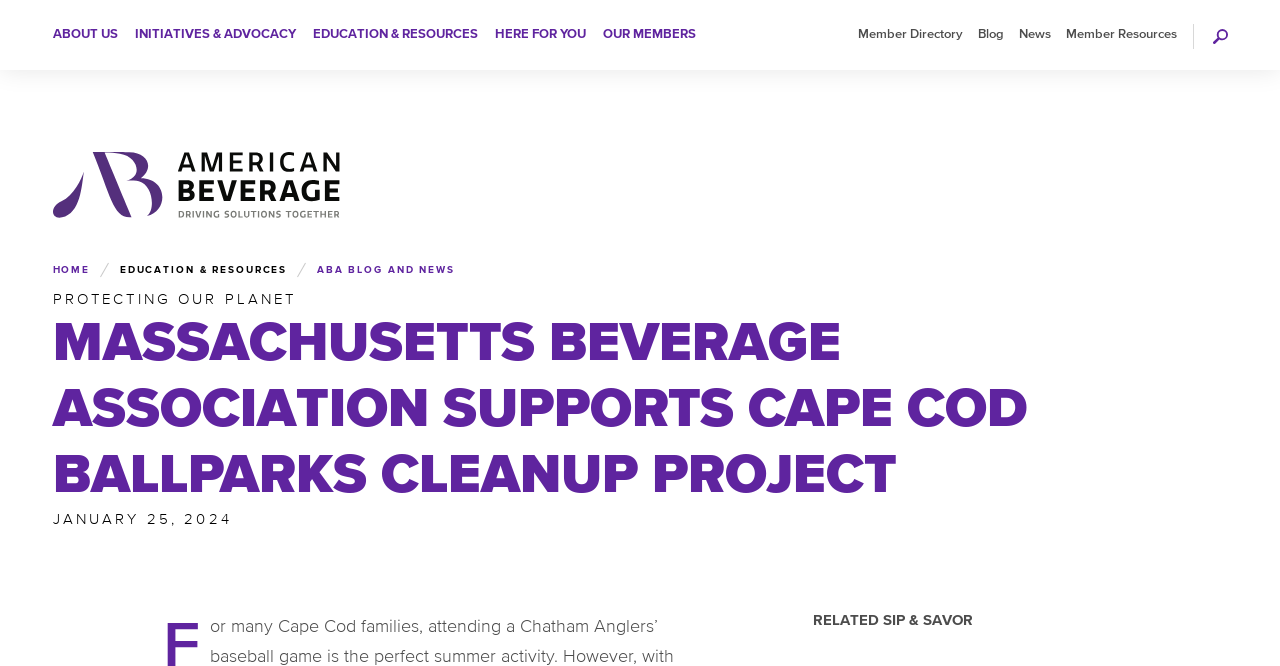Describe the webpage meticulously, covering all significant aspects.

The webpage is about the American Beverage Association, with a focus on the Massachusetts Beverage Association's support for the Cape Cod Ballparks Cleanup Project. 

At the top, there is a heading with the title "American Beverage Association" which is also a link. Below it, there is a navigation menu with five links: "ABOUT US", "INITIATIVES & ADVOCACY", "EDUCATION & RESOURCES", "HERE FOR YOU", and "OUR MEMBERS". 

To the right of the main navigation menu, there is a secondary navigation menu with four links: "Member Directory", "Blog", "News", and "Member Resources". A search link is located at the top right corner of the page.

Below the navigation menus, there are two prominent links: "HOME" and "EDUCATION & RESOURCES". 

The main content of the page is divided into sections. The first section has a heading "ABA BLOG AND NEWS" and appears to be a blog post or news article. The title of the article is "MASSACHUSETTS BEVERAGE ASSOCIATION SUPPORTS CAPE COD BALLPARKS CLEANUP PROJECT" and is categorized under "PROTECTING OUR PLANET". The article is dated "JANUARY 25, 2024". 

At the bottom of the page, there is a section with a heading "RELATED SIP & SAVOR", which may contain related news articles or blog posts.